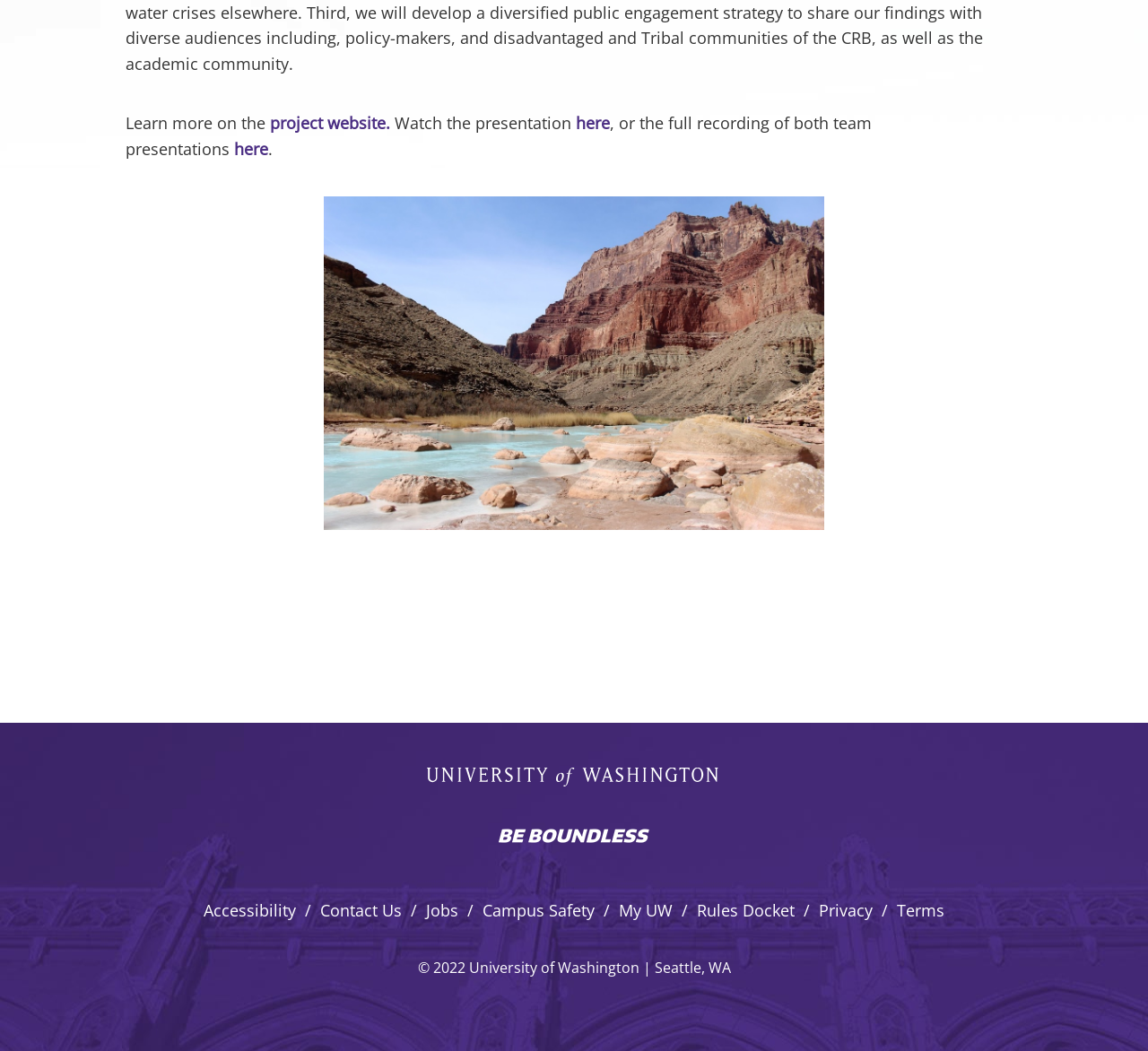Find the bounding box coordinates of the area that needs to be clicked in order to achieve the following instruction: "Watch the presentation". The coordinates should be specified as four float numbers between 0 and 1, i.e., [left, top, right, bottom].

[0.502, 0.107, 0.531, 0.127]